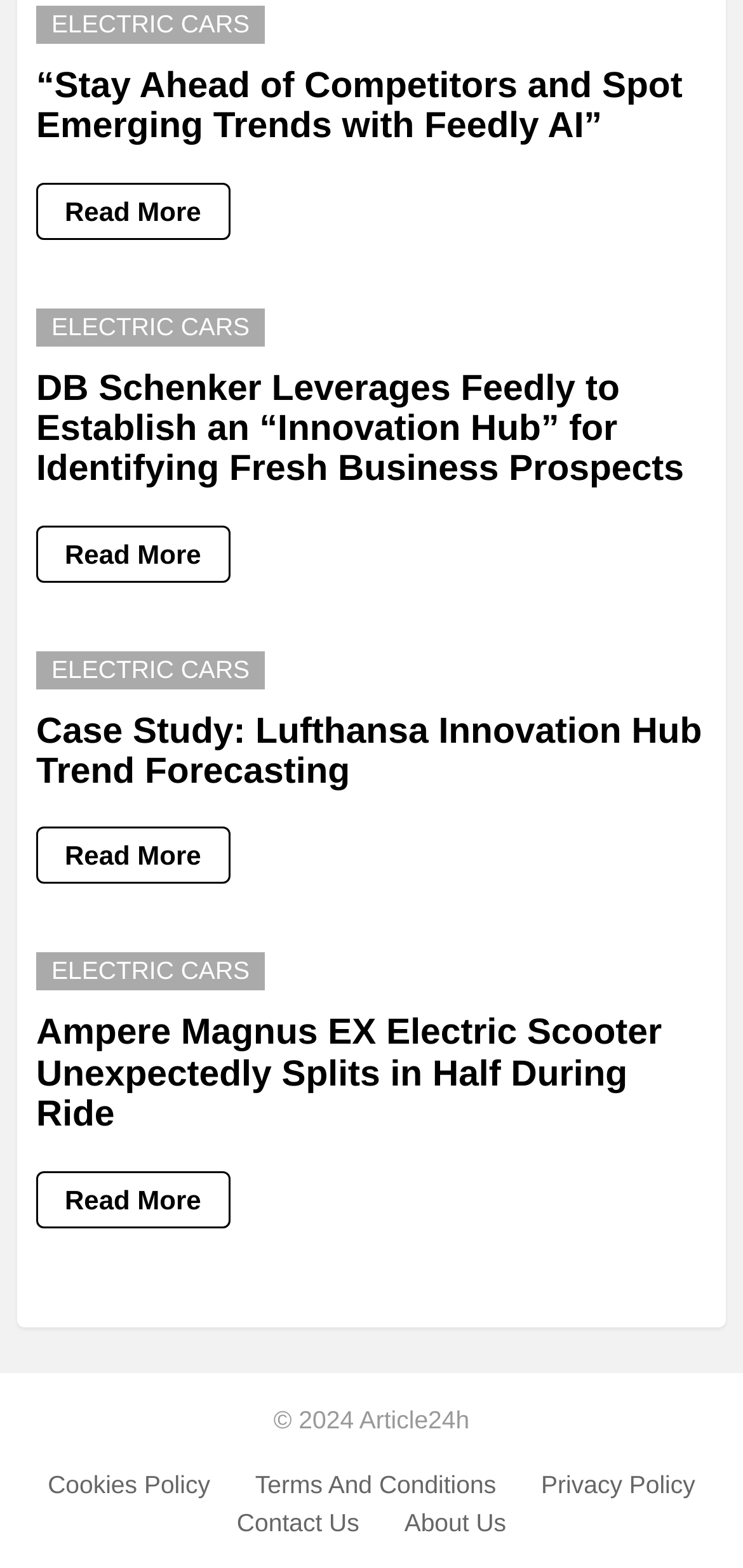How many 'Read More' links are on the page?
We need a detailed and meticulous answer to the question.

There are four articles on the page, each with a 'Read More' link, which suggests that there are four 'Read More' links in total.